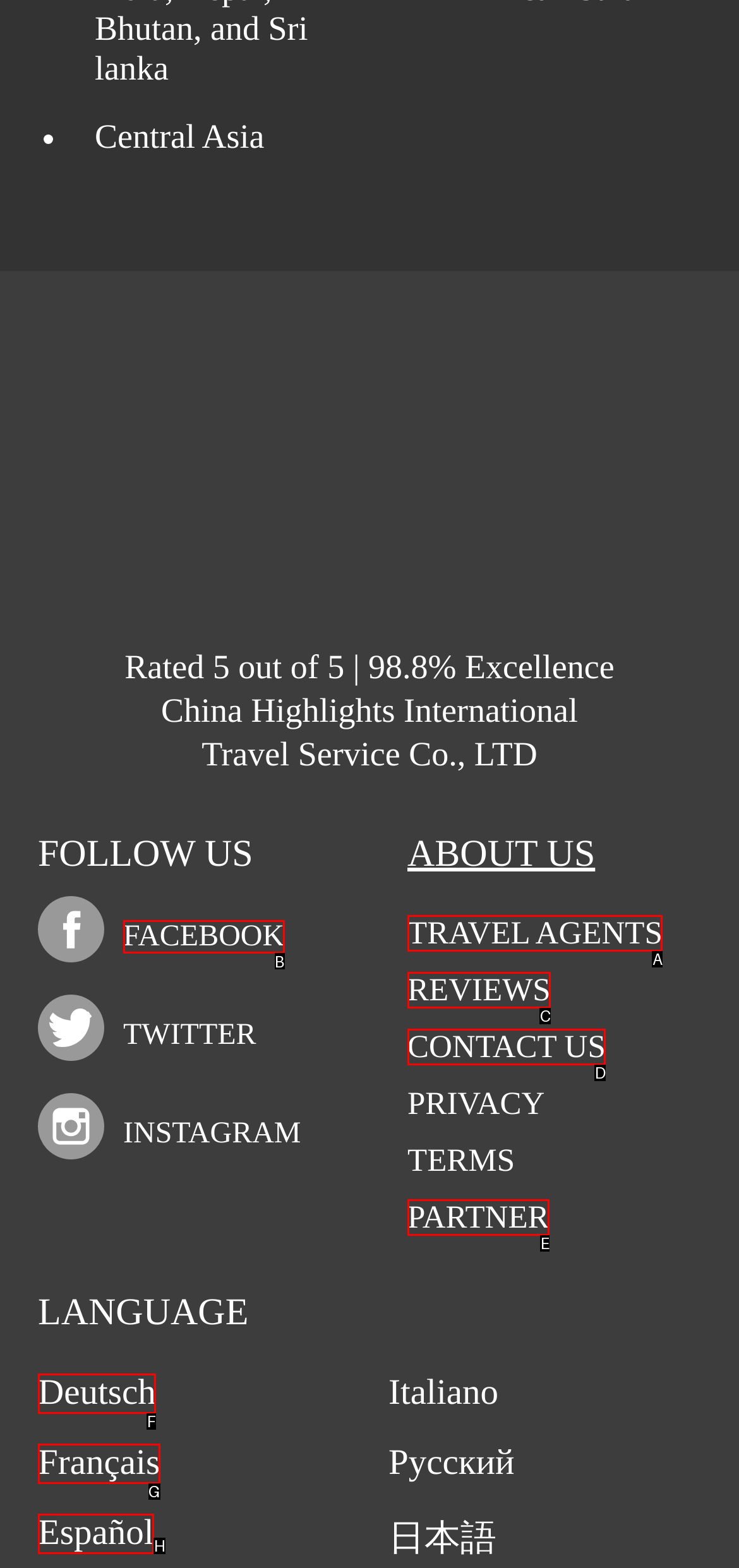Choose the letter of the option you need to click to Follow China Highlights on FACEBOOK. Answer with the letter only.

B